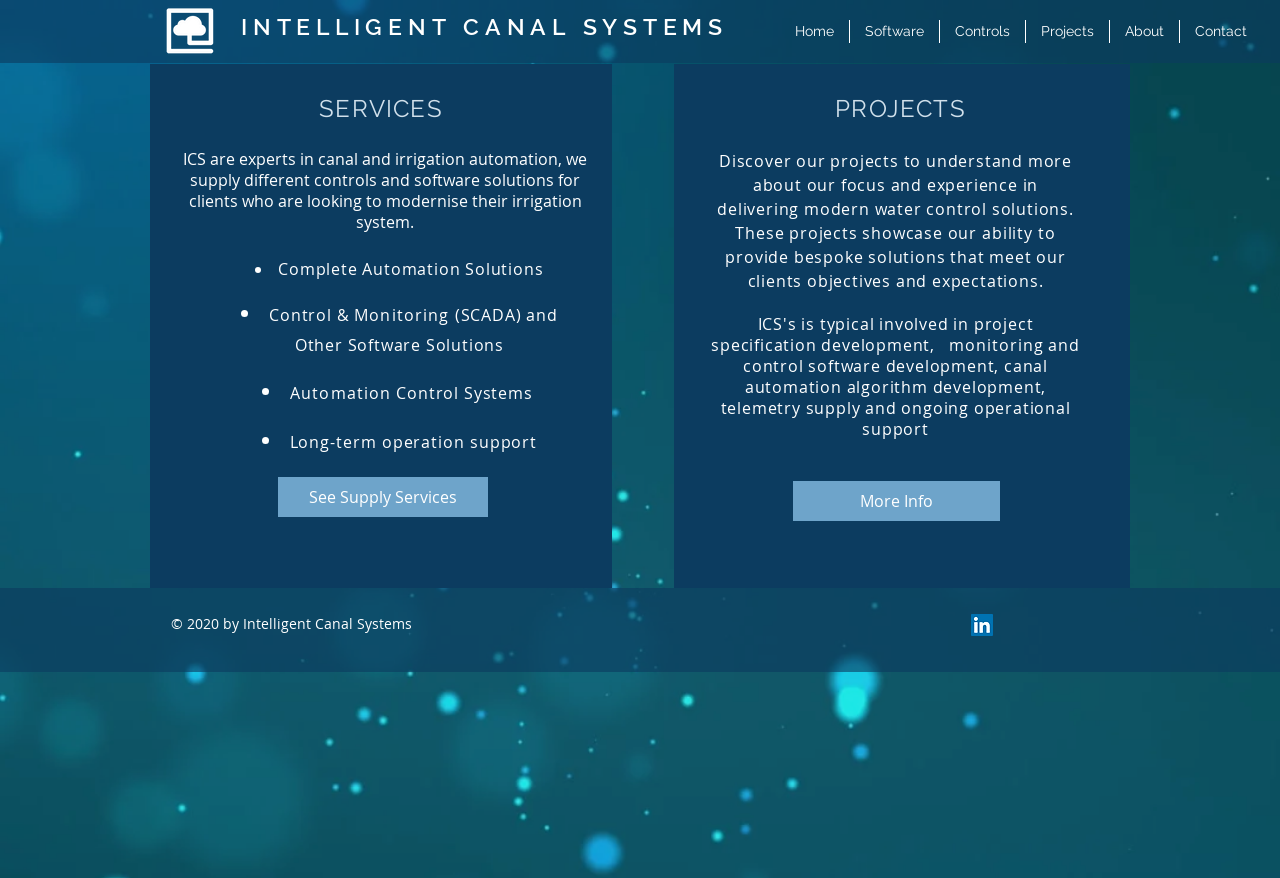What is the focus of ICS's projects?
Ensure your answer is thorough and detailed.

The projects section of the webpage indicates that ICS's projects focus on delivering modern water control solutions, showcasing their ability to provide bespoke solutions that meet clients' objectives and expectations.